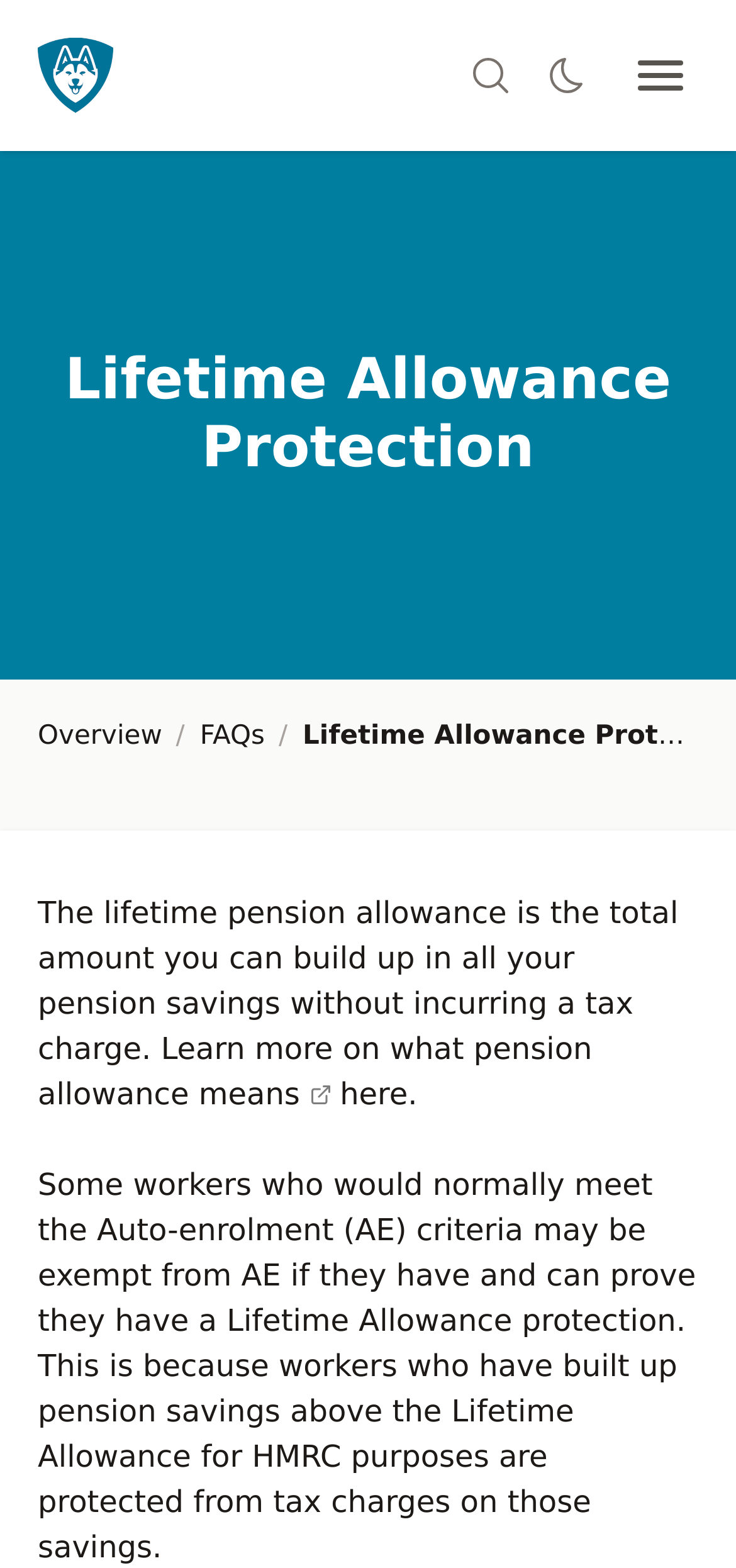What is the purpose of the 'here' link?
Look at the image and answer the question using a single word or phrase.

Learn more about pension allowance